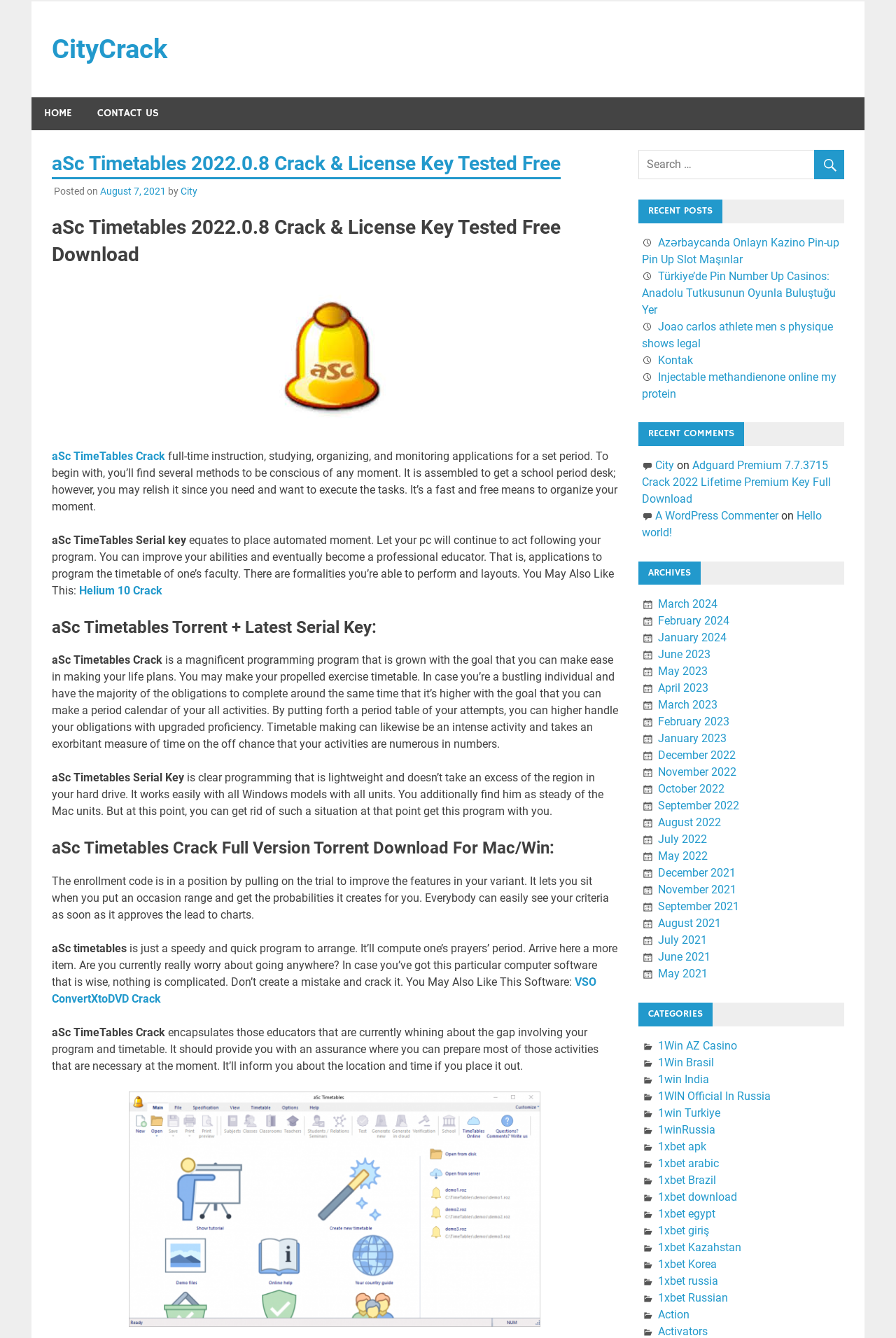Find the bounding box coordinates of the element to click in order to complete the given instruction: "download aSc TimeTables Crack."

[0.058, 0.336, 0.184, 0.346]